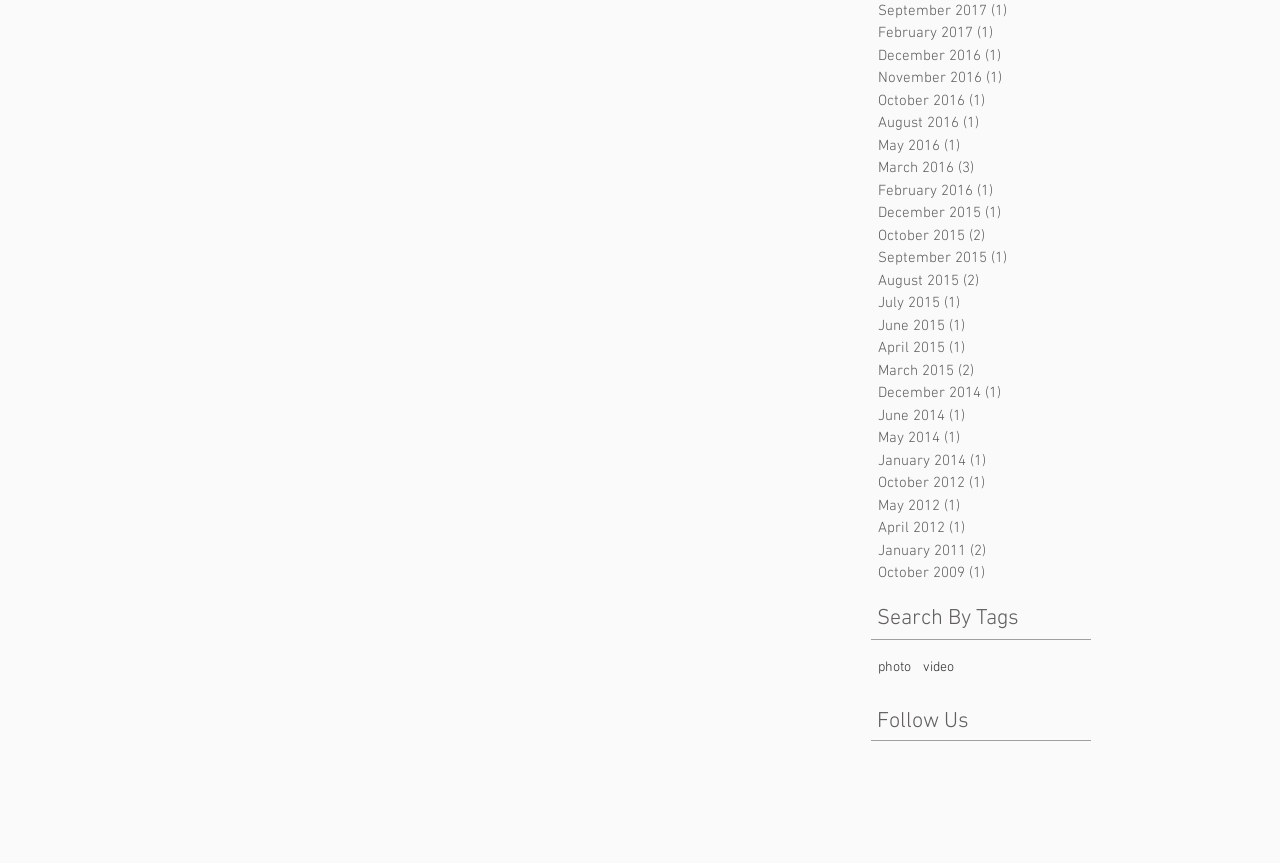Find the bounding box coordinates of the clickable element required to execute the following instruction: "View posts from February 2017". Provide the coordinates as four float numbers between 0 and 1, i.e., [left, top, right, bottom].

[0.686, 0.026, 0.85, 0.052]